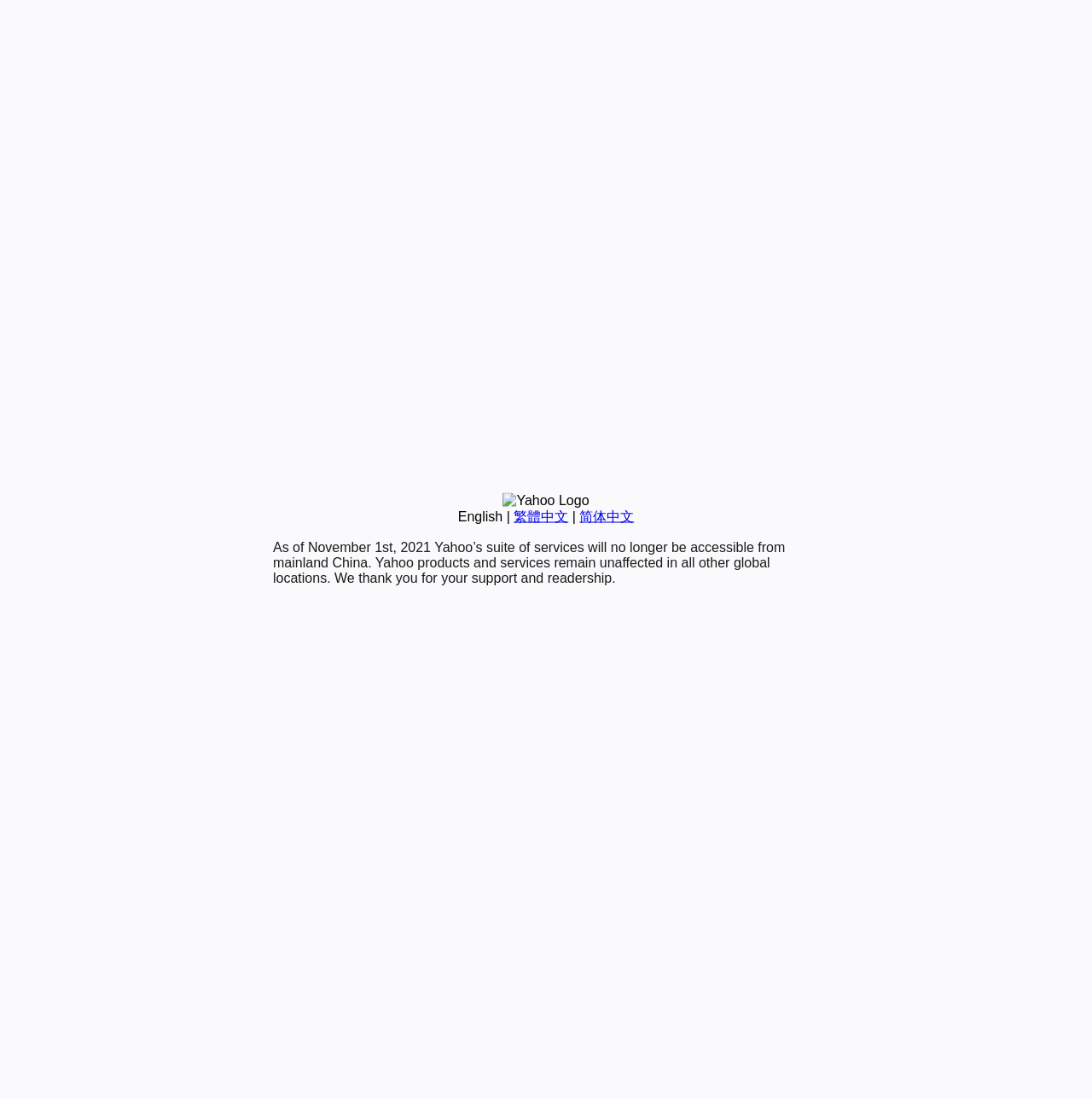Please provide the bounding box coordinate of the region that matches the element description: 繁體中文. Coordinates should be in the format (top-left x, top-left y, bottom-right x, bottom-right y) and all values should be between 0 and 1.

[0.47, 0.463, 0.52, 0.476]